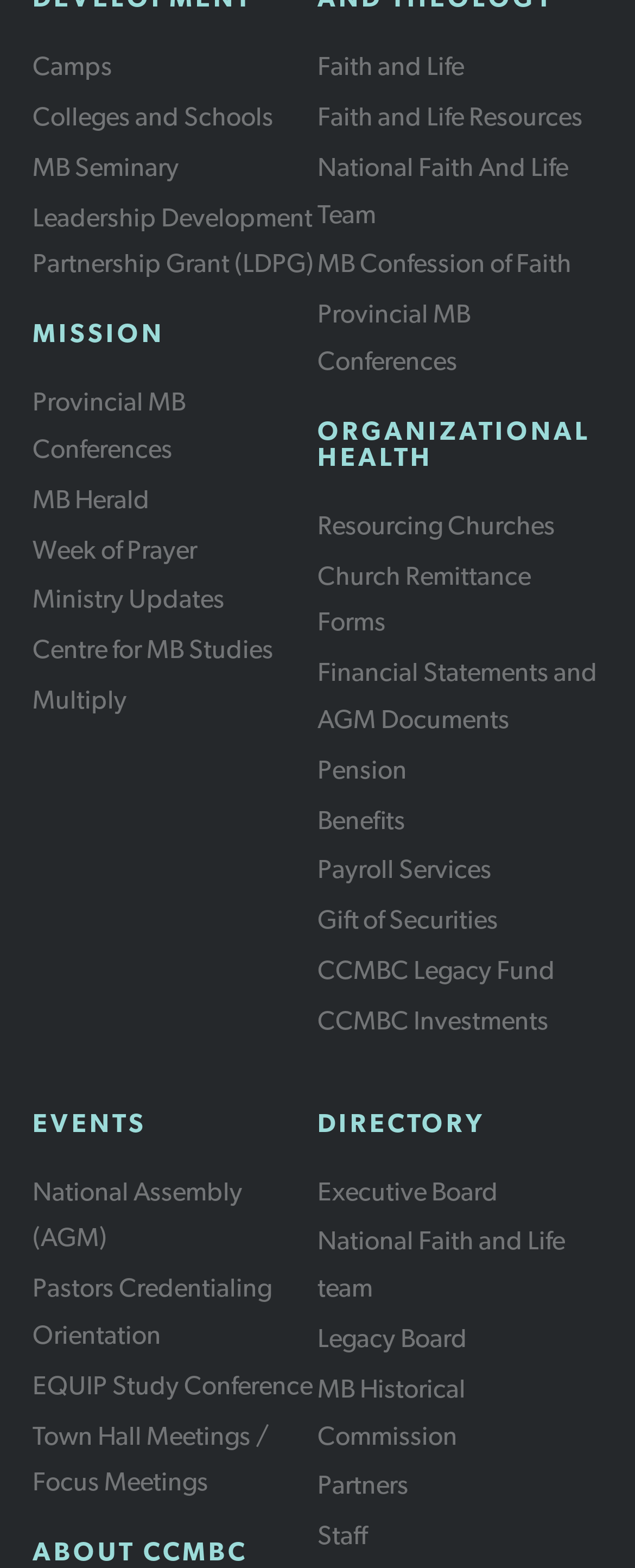How many links are there under the 'ORGANIZATIONAL HEALTH' heading?
Please answer the question with a detailed and comprehensive explanation.

I identified the 'ORGANIZATIONAL HEALTH' heading with ID 118, and counted the links under it, which are 'Resourcing Churches', 'Church Remittance Forms', 'Financial Statements and AGM Documents', 'Pension', 'Benefits', 'Payroll Services', and 'Gift of Securities', totaling 7 links.